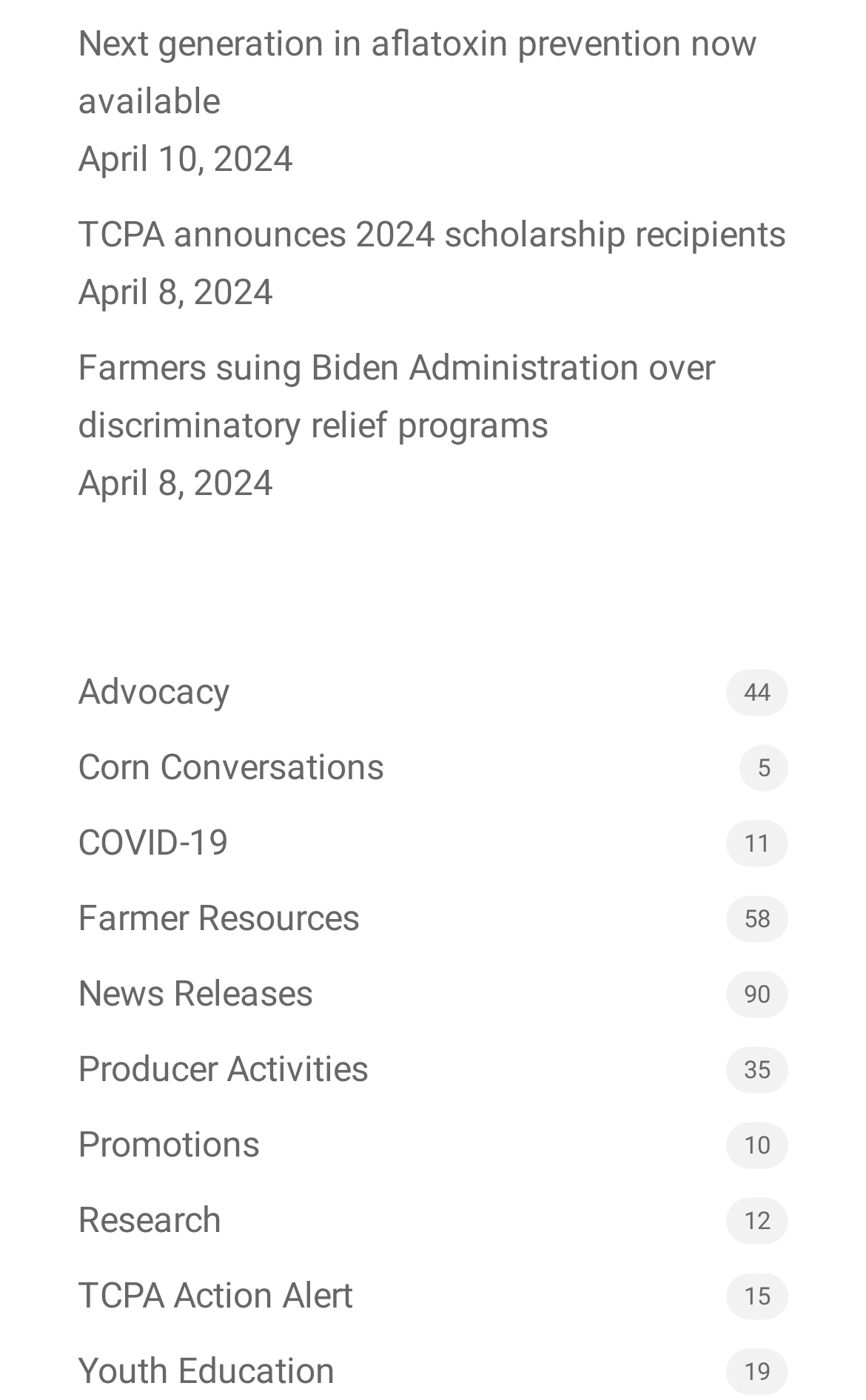Locate the UI element described as follows: "TCPA announces 2024 scholarship recipients". Return the bounding box coordinates as four float numbers between 0 and 1 in the order [left, top, right, bottom].

[0.09, 0.148, 0.91, 0.189]